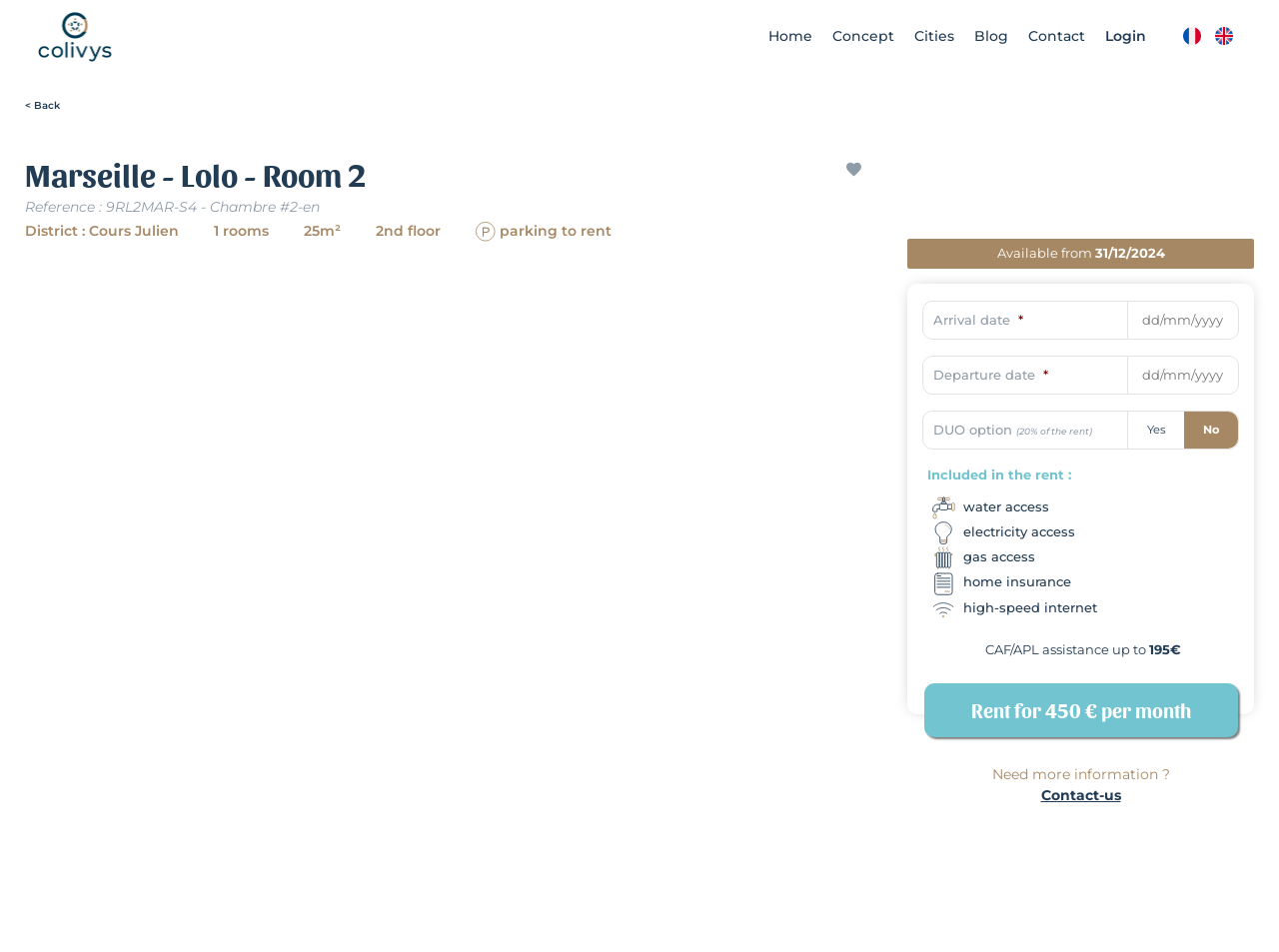Write an extensive caption that covers every aspect of the webpage.

This webpage is about a furnished room for rent in Marseille, specifically in the Cours Julien district. At the top, there are several links to navigate to different sections of the website, including Home, Concept, Cities, Blog, Contact, and Login. Additionally, there are language options to switch between French and English.

Below the navigation links, there is a "Back" button, followed by a heading that reads "Marseille - Lolo - Room 2" and a reference number "9RL2MAR-S4 - Chambre #2-en". The room details are listed, including the district, number of rooms, size, floor, and availability of parking.

Further down, there is a section to select the arrival and departure dates, with required fields marked by an asterisk. There is also an option to choose the DUO option, with Yes and No buttons.

The webpage also lists the amenities included in the rent, such as water, electricity, gas, home insurance, and high-speed internet. Additionally, there is information about CAF/APL assistance and the monthly rent of 450 euros.

At the bottom, there is a call-to-action button to rent the room, and a section that asks if the user needs more information, with a link to contact the website administrators.